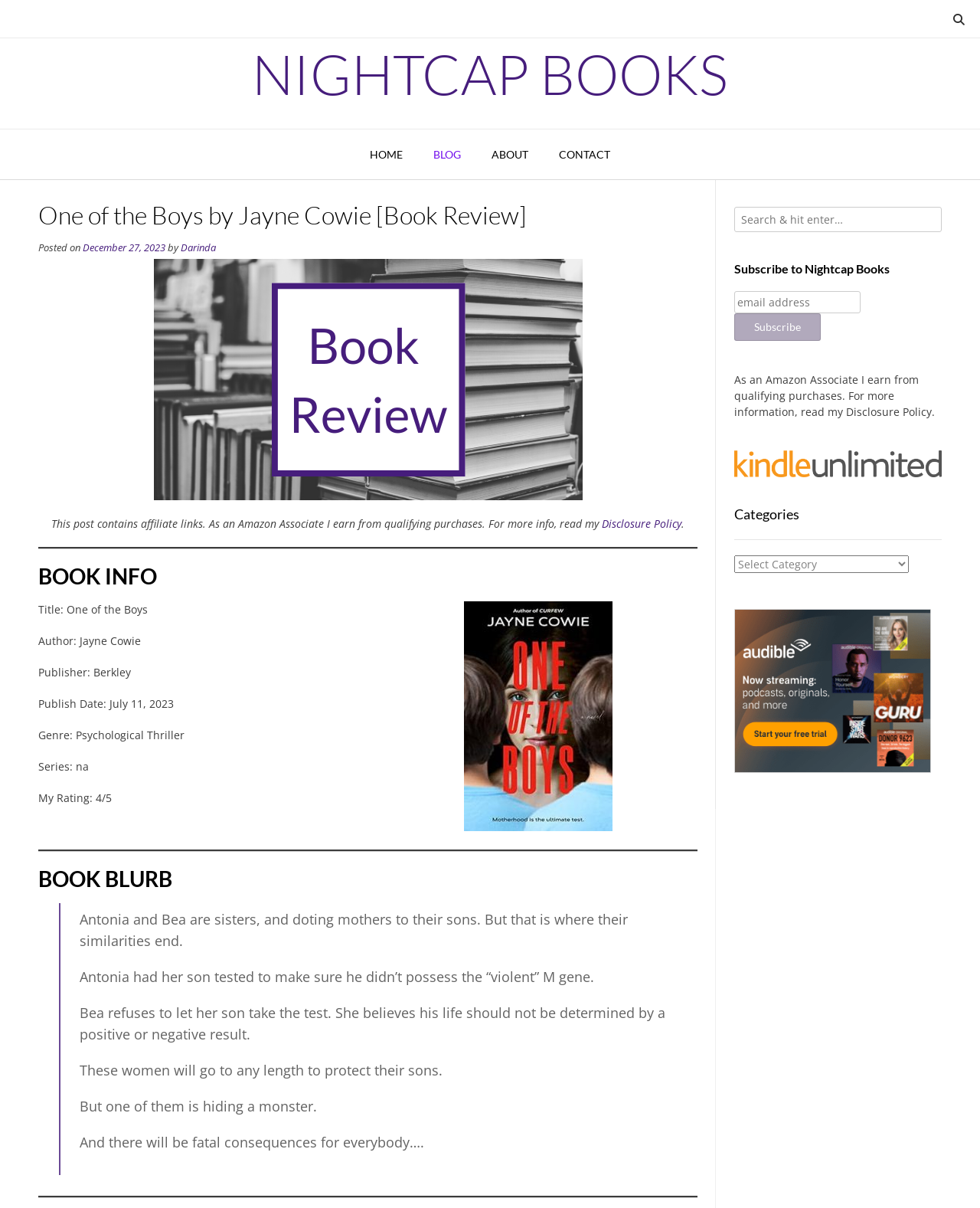Give a concise answer using one word or a phrase to the following question:
What is the title of the book being reviewed?

One of the Boys